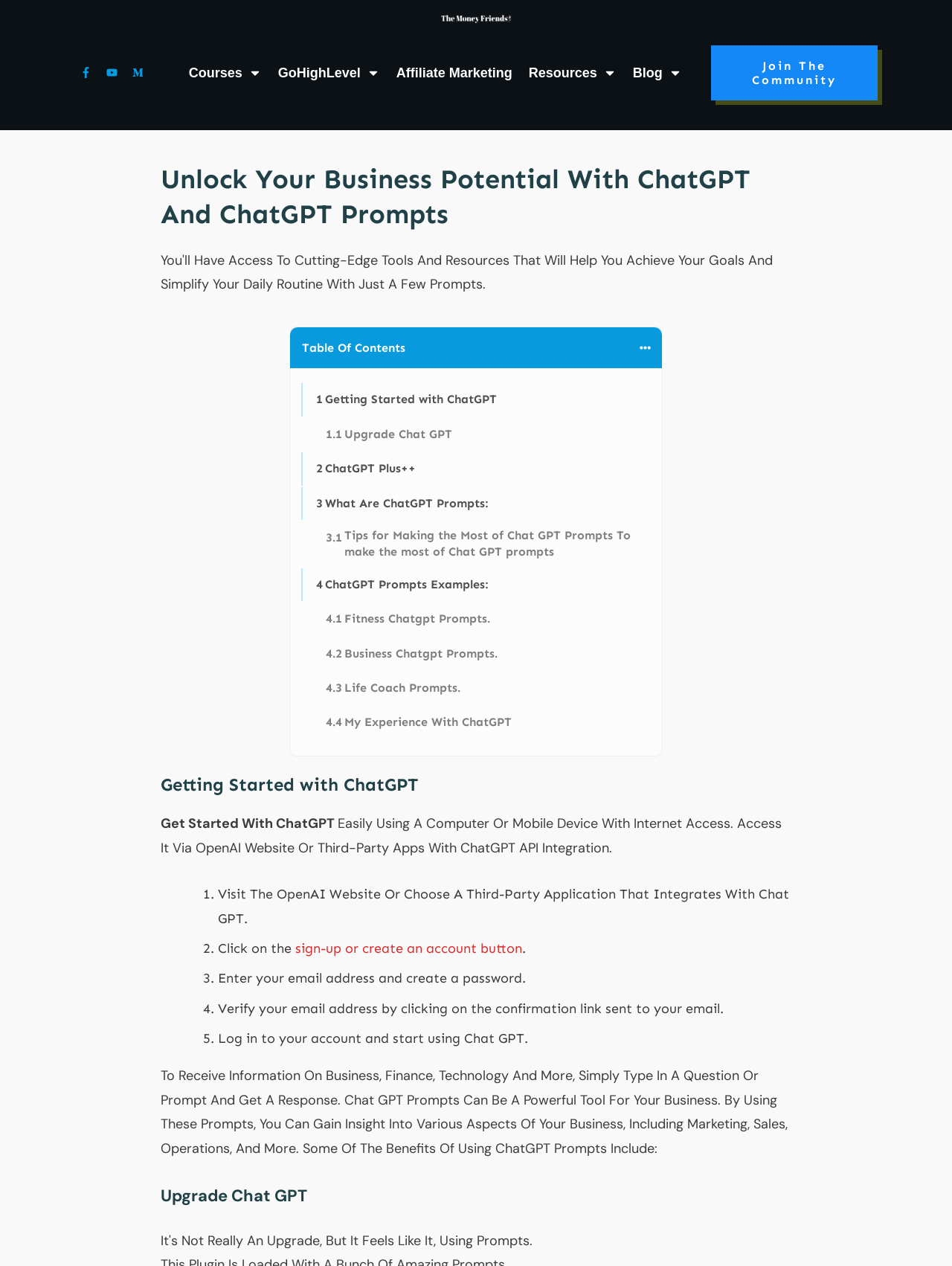Identify the bounding box coordinates of the clickable region required to complete the instruction: "Click on the 'Getting Started with ChatGPT' link". The coordinates should be given as four float numbers within the range of 0 and 1, i.e., [left, top, right, bottom].

[0.341, 0.309, 0.522, 0.322]